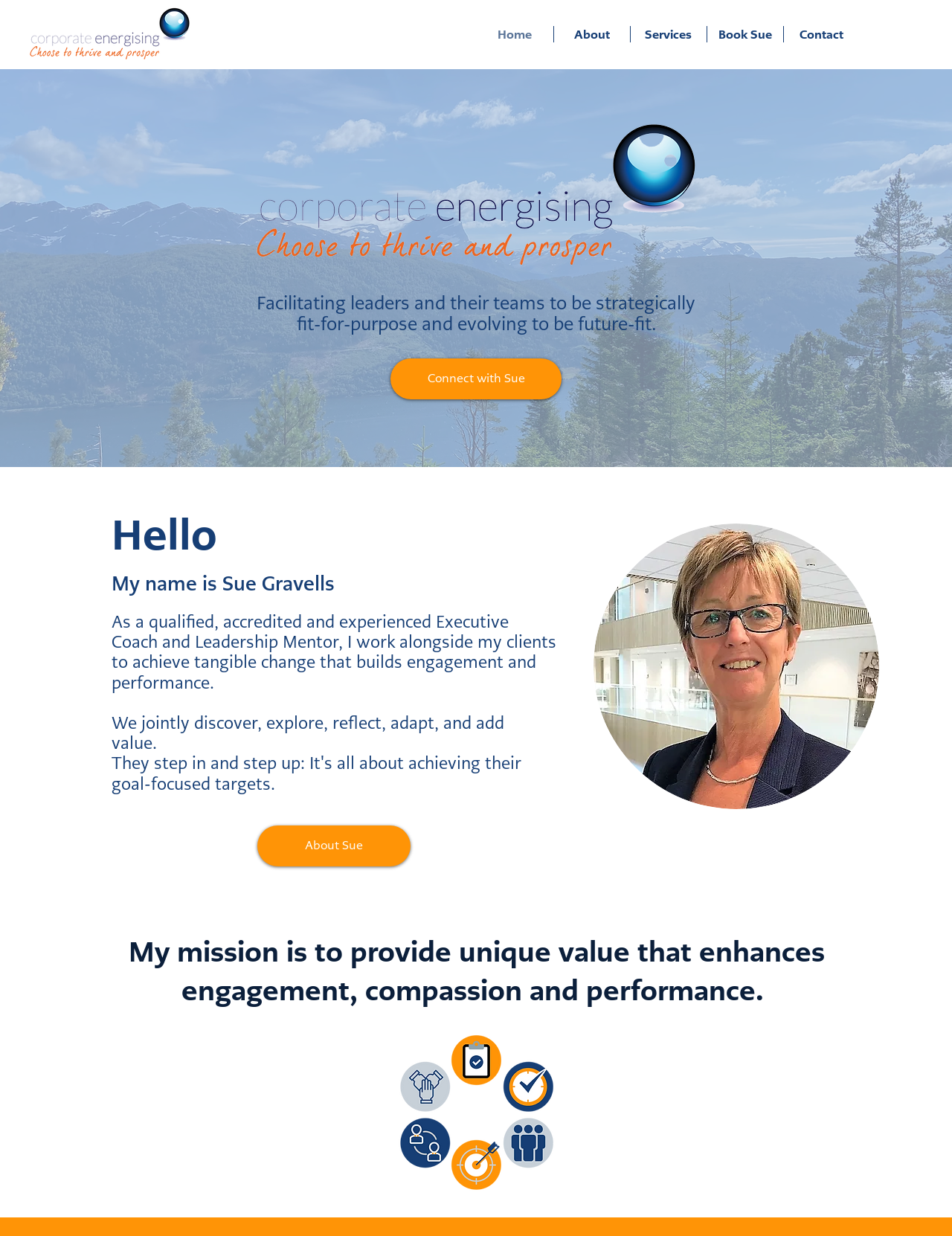Produce an extensive caption that describes everything on the webpage.

The webpage is about Corporate Energising LTD, a company that facilitates leaders and their teams to be strategically fit-for-purpose and evolving to be future-fit. 

At the top left corner, there is a logo of the company, which is a link to the homepage. Below the logo, there is a navigation menu with five links: Home, About, Services, Book Sue, and Contact. 

To the right of the navigation menu, there is a large logo of the company, which takes up a significant portion of the top section of the page. 

Below the large logo, there is a brief description of the company's mission, which is to facilitate leaders and their teams to be strategically fit-for-purpose and evolving to be future-fit. 

Further down, there is a section with a heading "Hello" and a brief introduction to Sue Gravells, the Executive Coach and Leadership Mentor. There are three paragraphs of text that describe her work and approach. 

To the right of Sue's introduction, there is a large image of Sue. Below the image, there is a link to "About Sue". 

At the bottom of the page, there is a heading that states Sue's mission, which is to provide unique value that enhances engagement, compassion, and performance. Below the heading, there is an image that takes up a significant portion of the bottom section of the page.